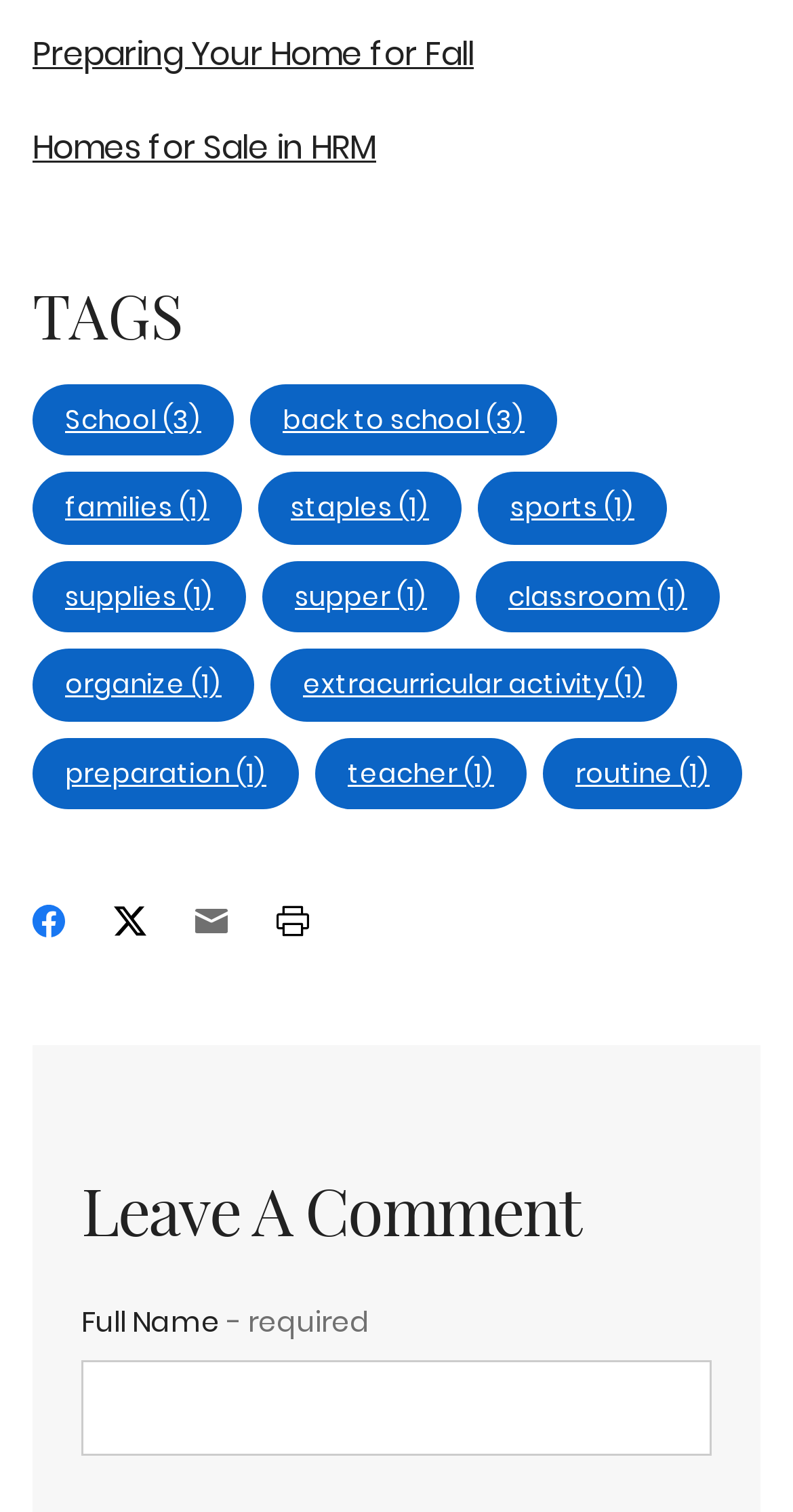Determine the bounding box coordinates of the area to click in order to meet this instruction: "Click on 'Preparing Your Home for Fall'".

[0.041, 0.02, 0.597, 0.051]